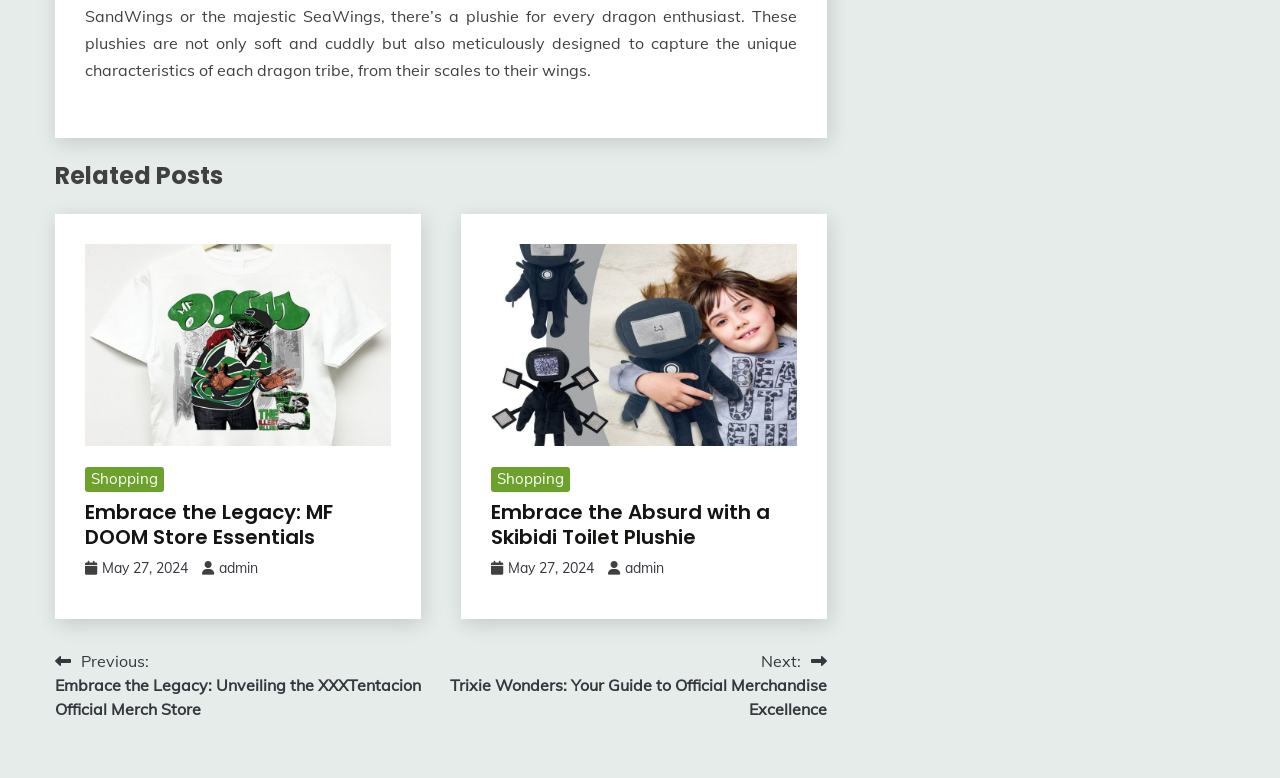What is the date of the first related post?
Based on the image, give a concise answer in the form of a single word or short phrase.

May 27, 2024